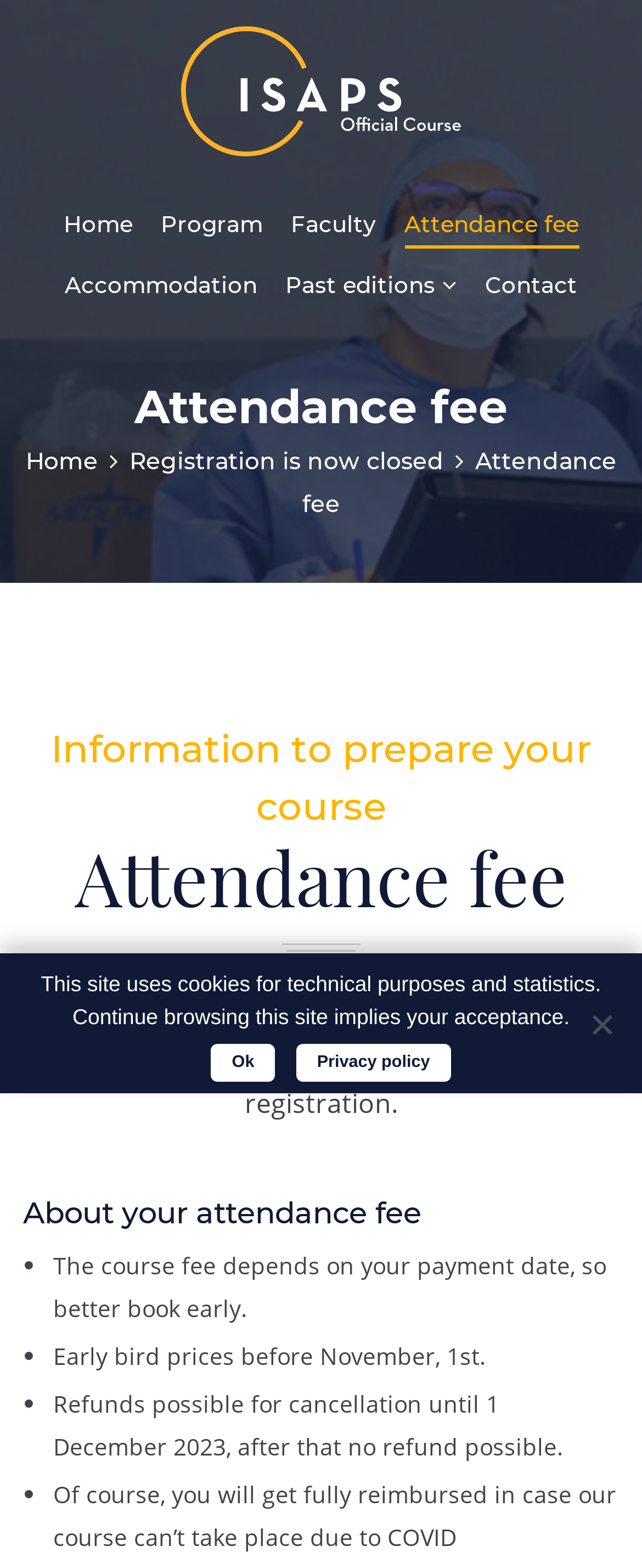Locate the bounding box of the UI element based on this description: "Registration is now closed". Provide four float numbers between 0 and 1 as [left, top, right, bottom].

[0.201, 0.285, 0.691, 0.304]